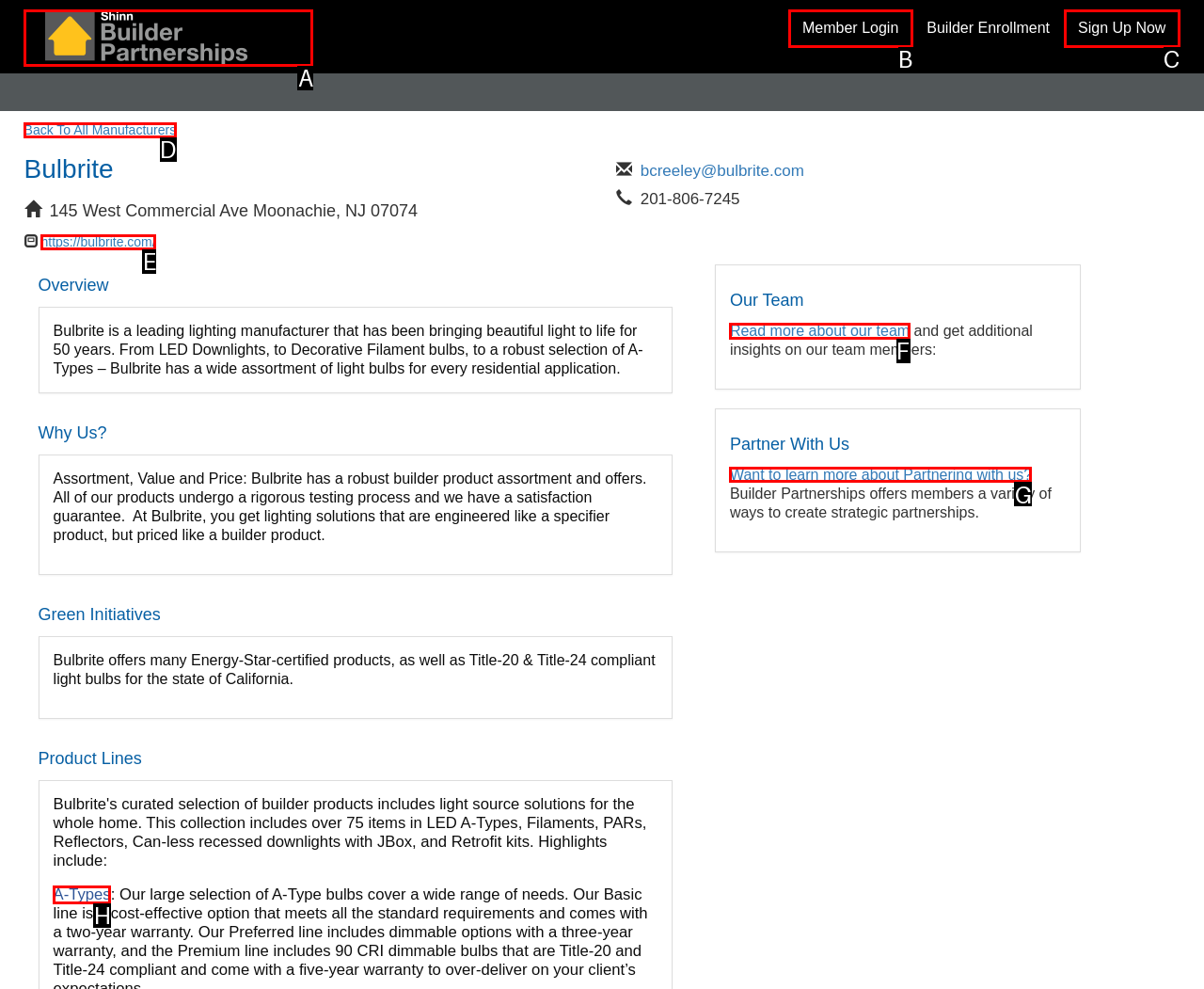Point out the specific HTML element to click to complete this task: Learn more about Partnering with us Reply with the letter of the chosen option.

G